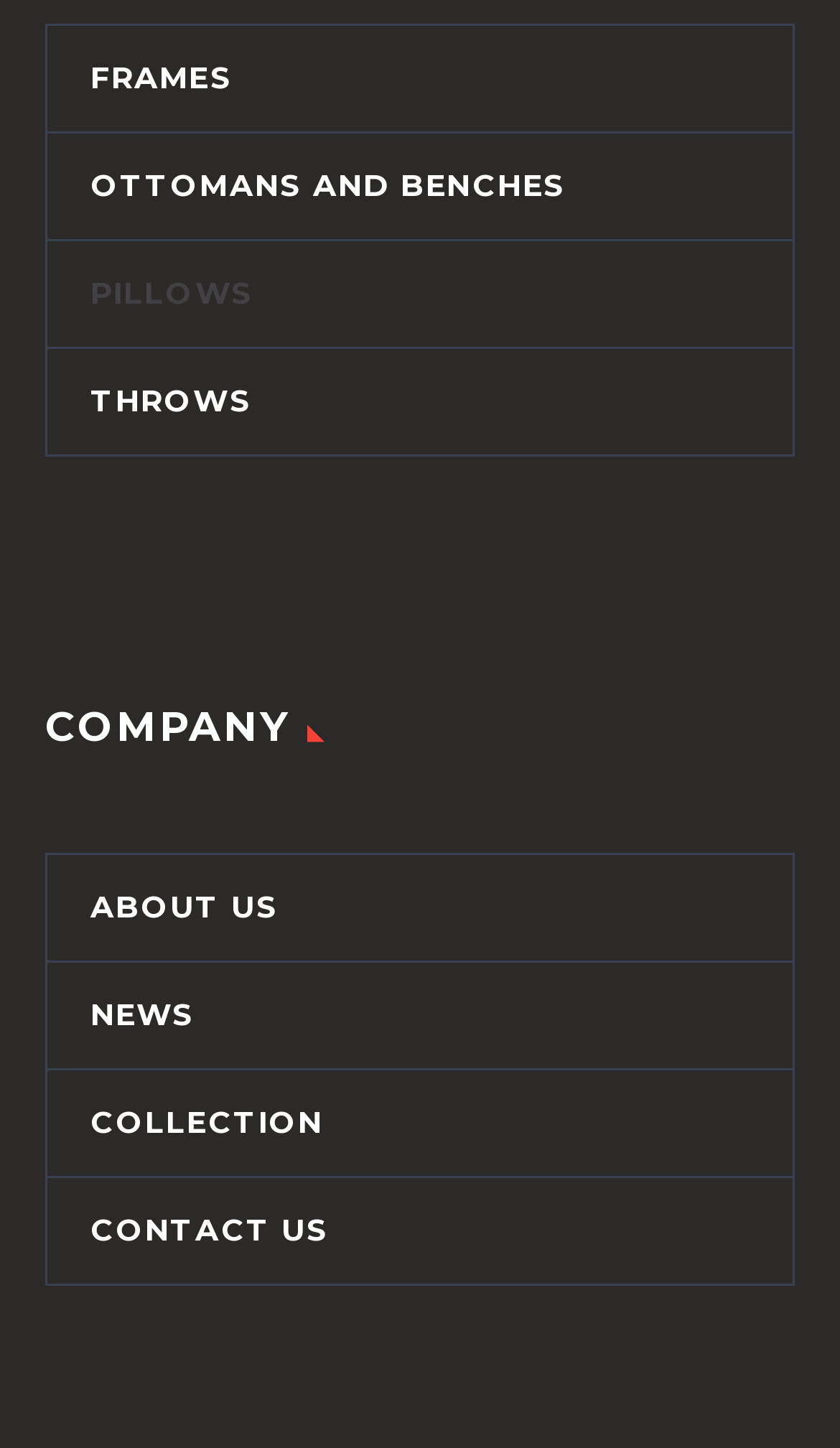Highlight the bounding box coordinates of the element that should be clicked to carry out the following instruction: "explore PILLOWS". The coordinates must be given as four float numbers ranging from 0 to 1, i.e., [left, top, right, bottom].

[0.056, 0.166, 0.944, 0.239]